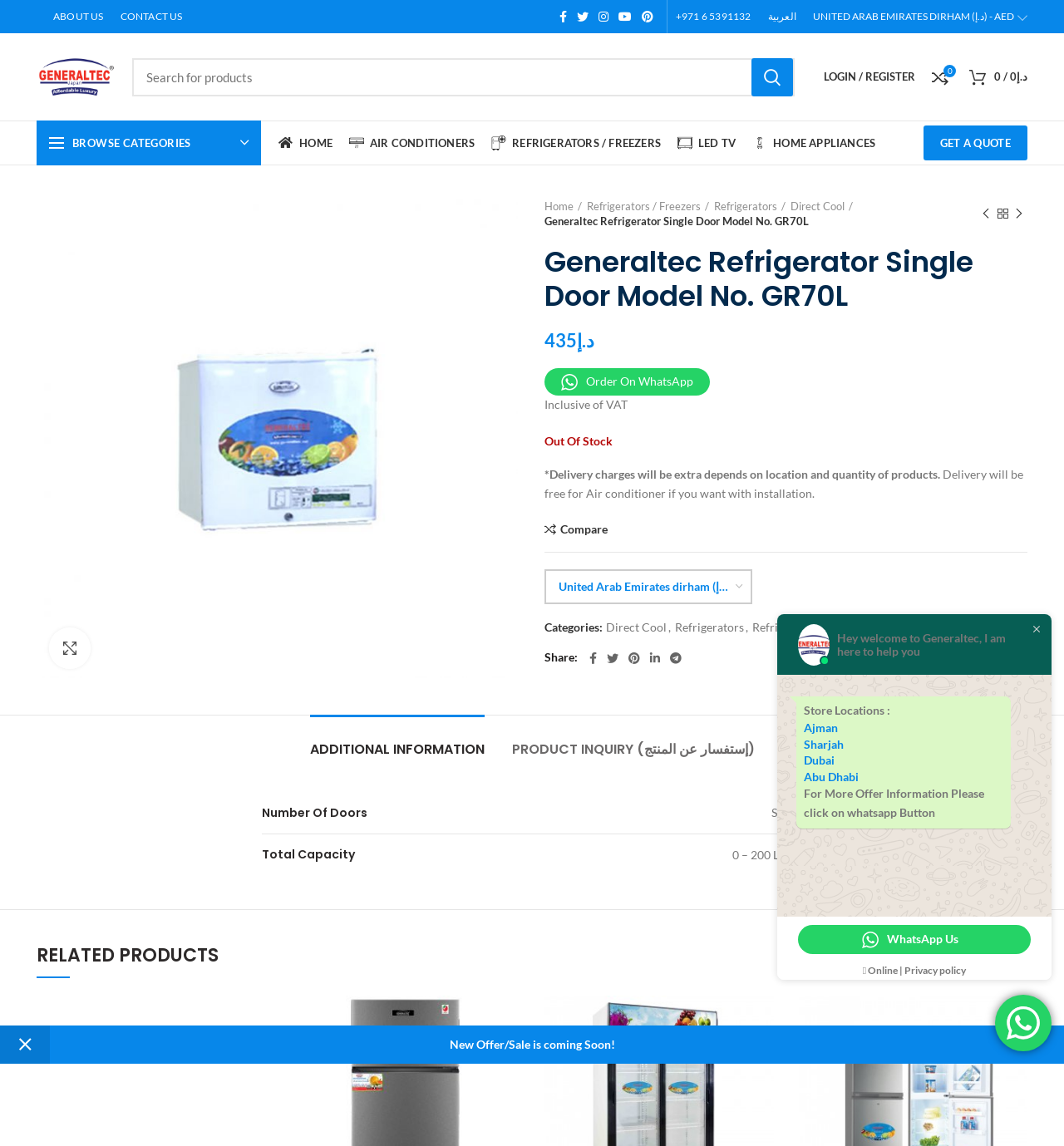Use a single word or phrase to answer this question: 
What is the number of doors of the Generaltec Refrigerator Single Door Model No. GR70L?

Single